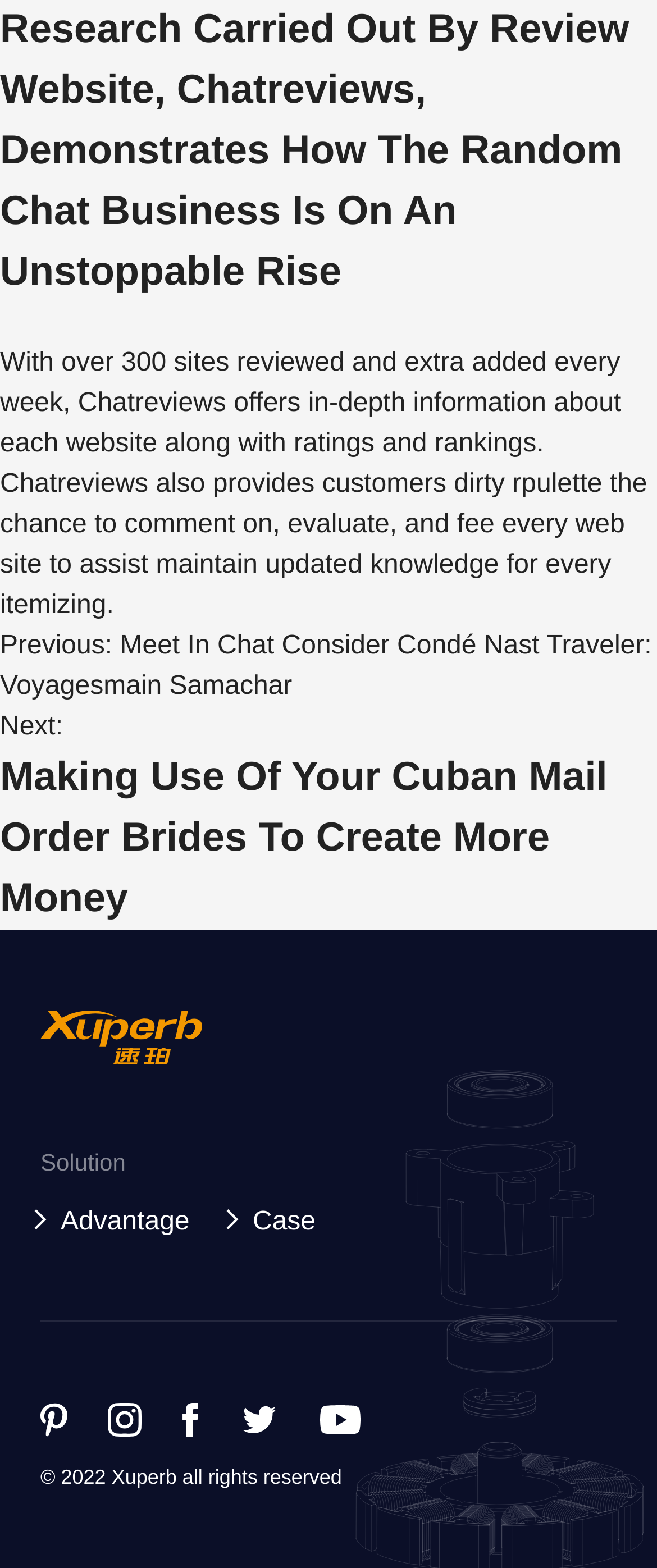Please specify the bounding box coordinates in the format (top-left x, top-left y, bottom-right x, bottom-right y), with values ranging from 0 to 1. Identify the bounding box for the UI component described as follows: Case

[0.313, 0.76, 0.511, 0.799]